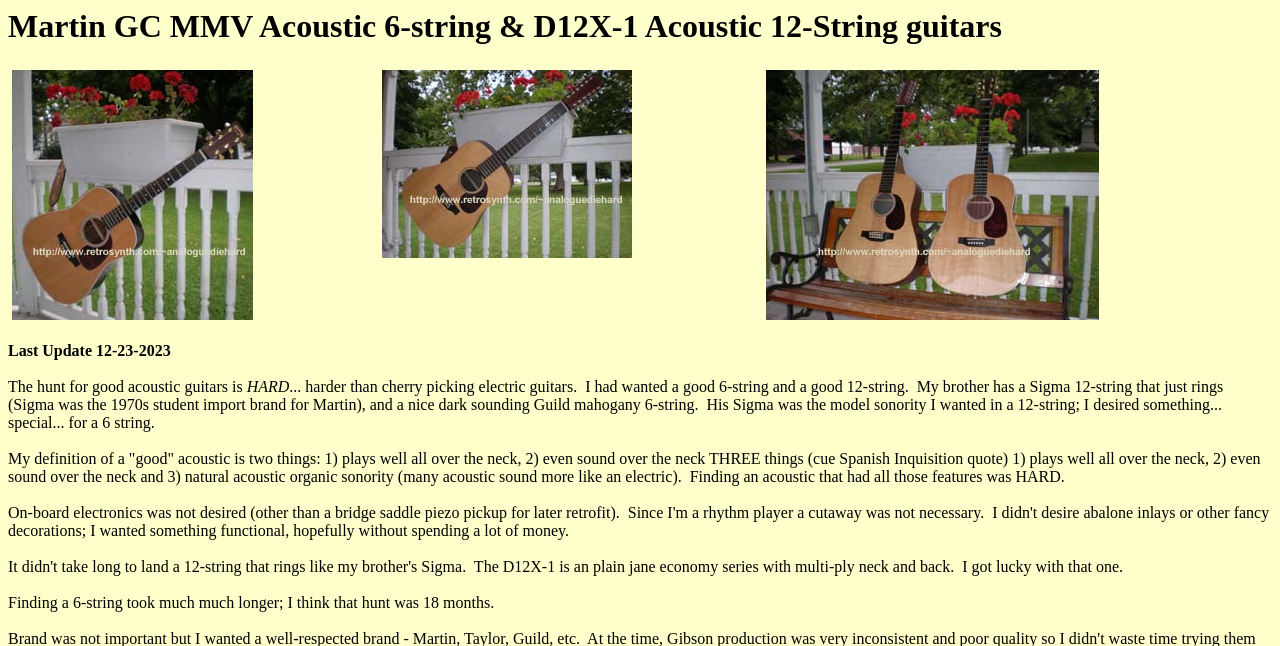Identify and extract the heading text of the webpage.

Martin GC MMV Acoustic 6-string & D12X-1 Acoustic 12-String guitars
